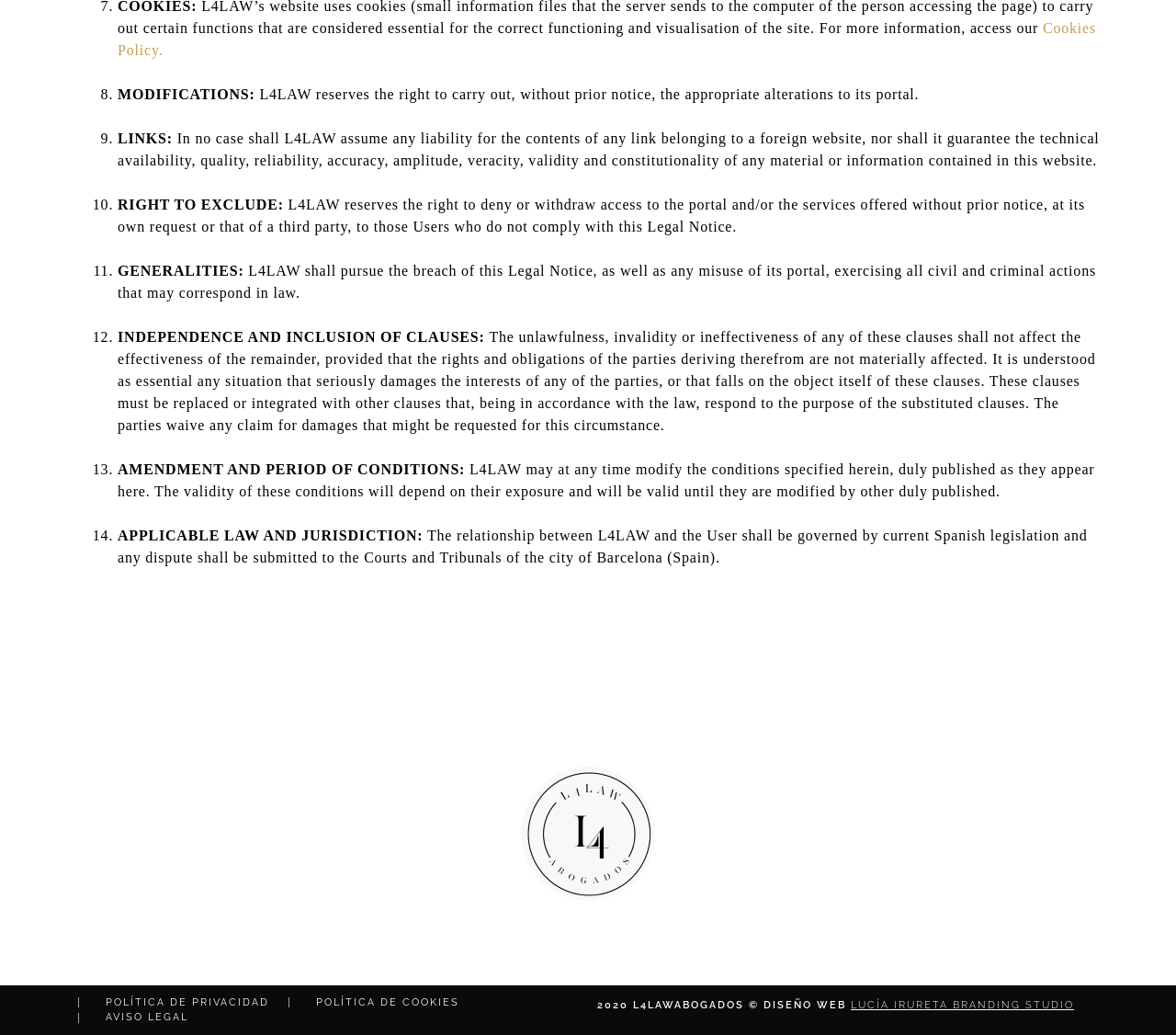What is the copyright year of the webpage?
Look at the image and respond with a one-word or short-phrase answer.

2020